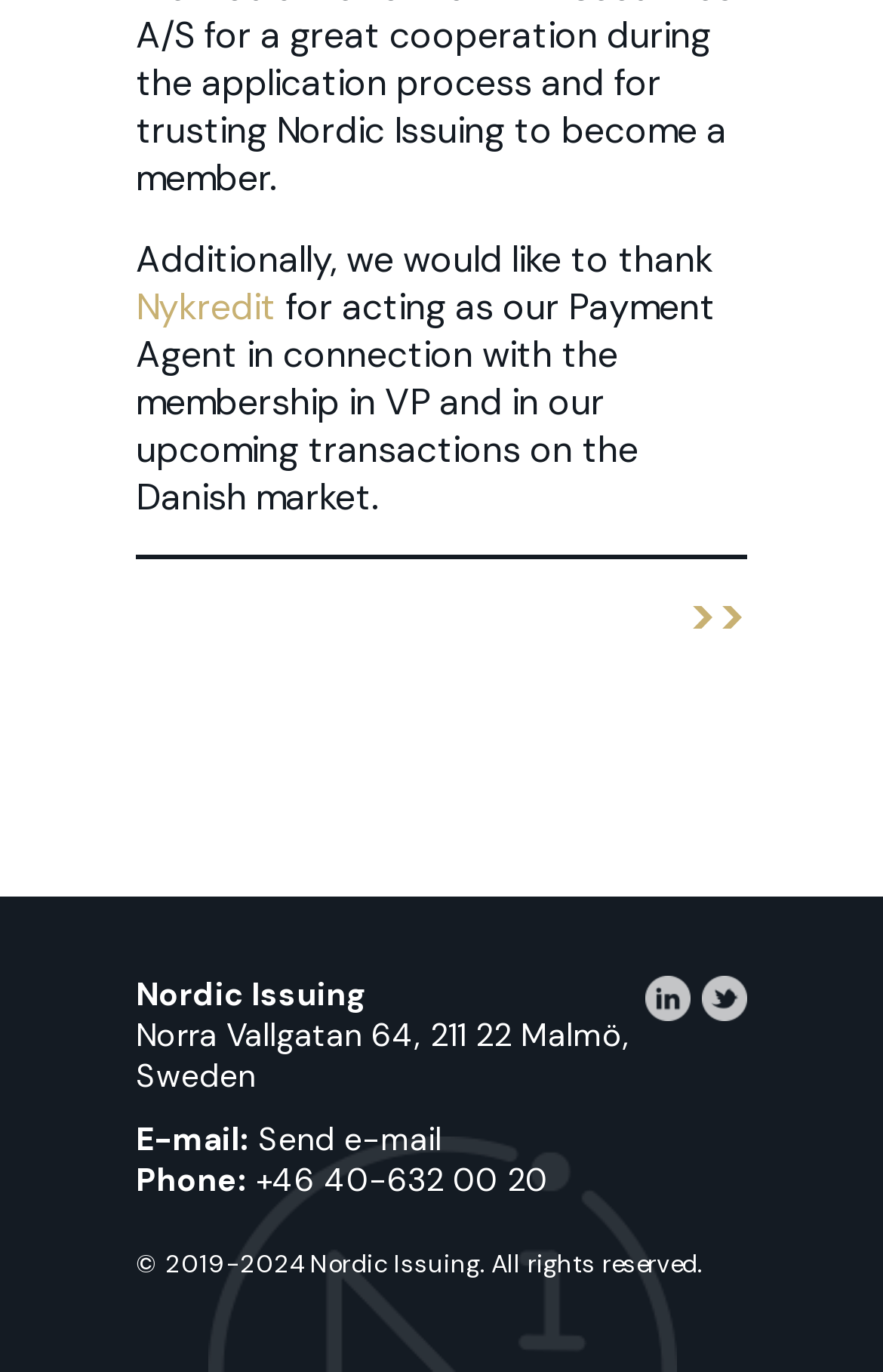Bounding box coordinates are to be given in the format (top-left x, top-left y, bottom-right x, bottom-right y). All values must be floating point numbers between 0 and 1. Provide the bounding box coordinate for the UI element described as: +46 40-632 00 20

[0.29, 0.845, 0.621, 0.875]